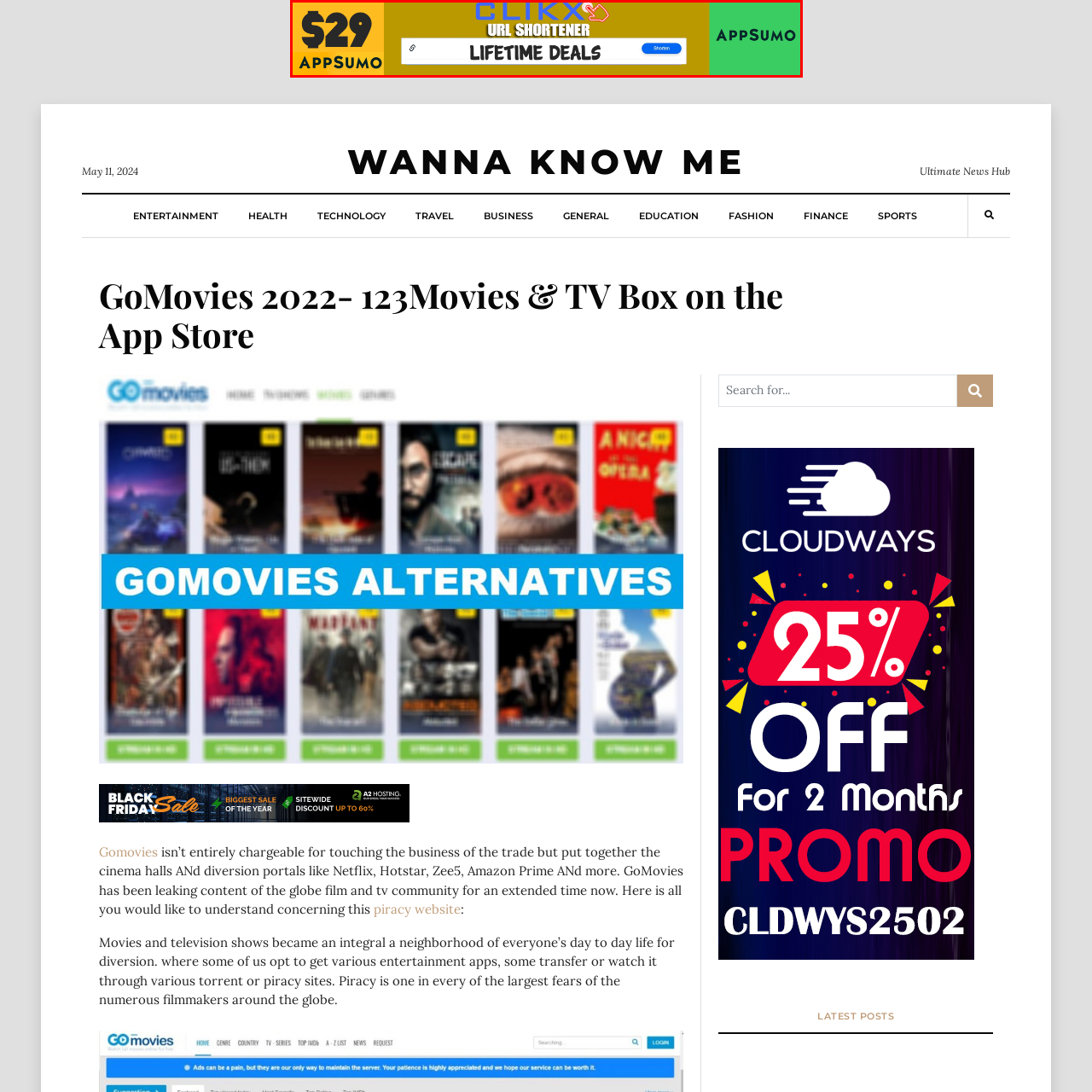Offer a detailed explanation of the scene within the red bounding box.

The image features a vibrant advertisement promoting CLIX, a URL shortening service, highlighting a special lifetime deal priced at $29. The background is divided into three sections: a bold yellow section on the left displaying the AppSumo logo, a central area featuring the CLIX branding in striking blue text along with the words "URL SHORTENER," and a prominent white text reading "LIFETIME DEALS." Below the text is a sleek search bar with a button labeled "Shorten," emphasizing functionality and user engagement. To the right, another AppSumo logo reinforces the association with this popular platform for special deals and digital products. The colorful design and compelling text aim to attract potential users looking for efficient and reliable URL shortening solutions.